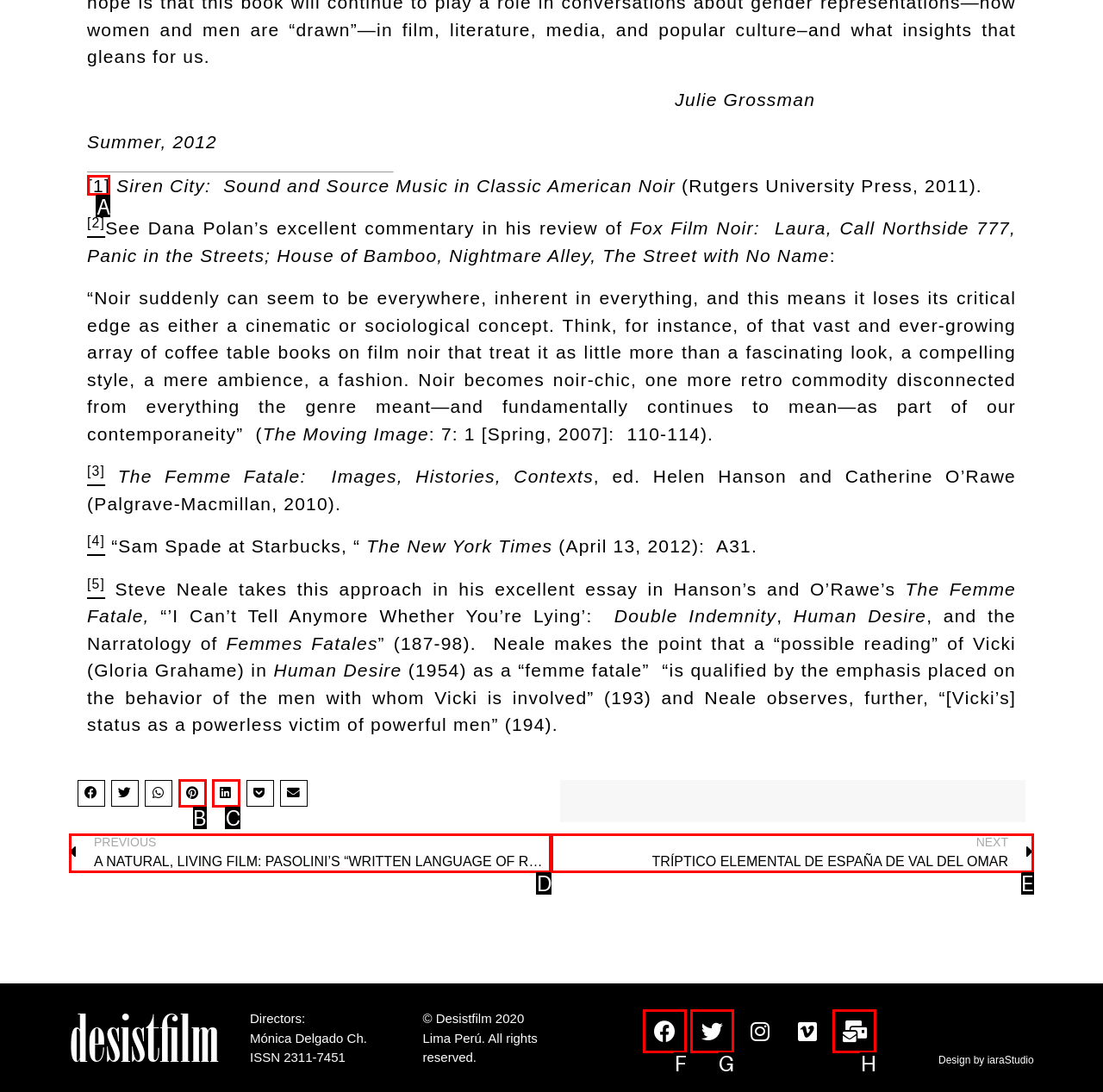Please determine which option aligns with the description: aria-label="Share on pinterest". Respond with the option’s letter directly from the available choices.

B